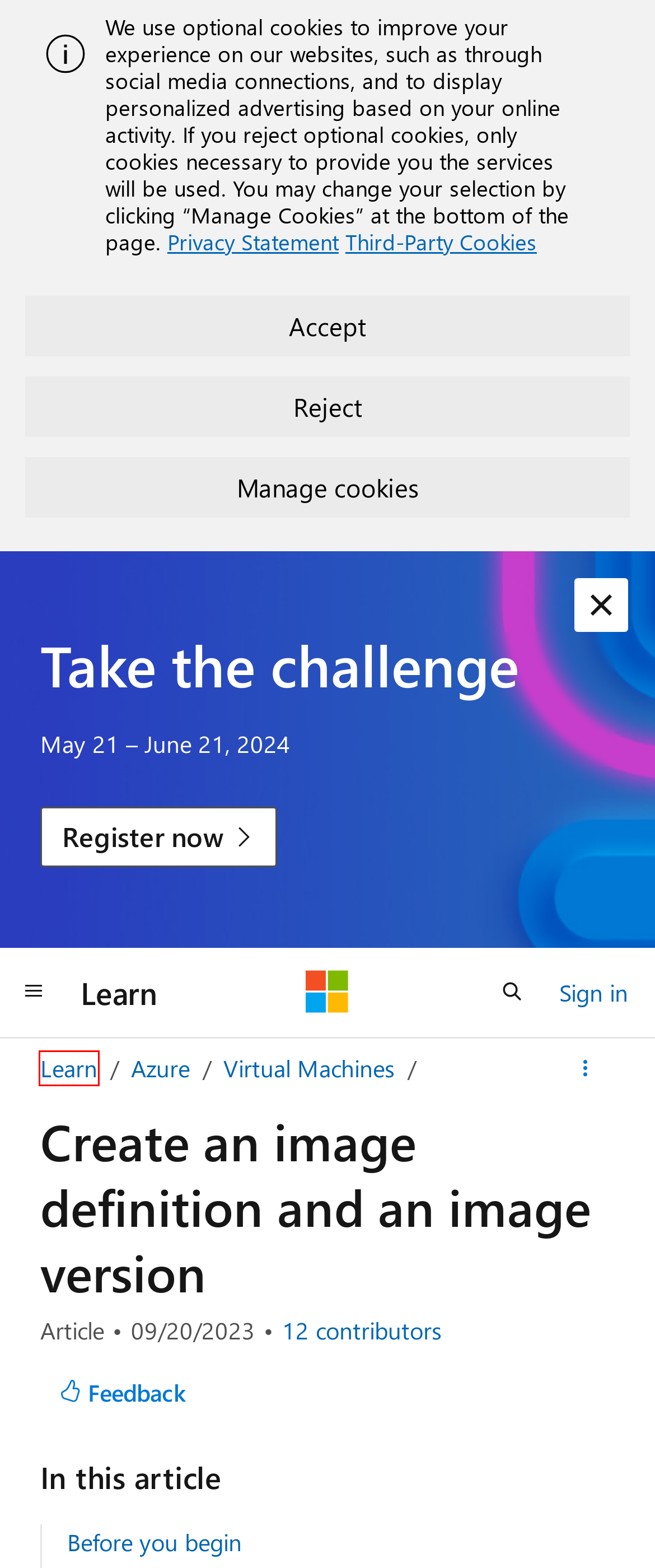Consider the screenshot of a webpage with a red bounding box and select the webpage description that best describes the new page that appears after clicking the element inside the red box. Here are the candidates:
A. Virtual machines in Azure - Azure Virtual Machines | Microsoft Learn
B. Registration | Microsoft Learn Challenge: Build Edition
C. Provide feedback for Microsoft Learn content - Contributor guide | Microsoft Learn
D. Microsoft Learn: Build skills that open doors in your career
E. Azure documentation | Microsoft Learn
F. Your request has been blocked. This could be
                        due to several reasons.
G. Issues · MicrosoftDocs/azure-docs · GitHub
H. Trademark and Brand Guidelines | Microsoft Legal

D